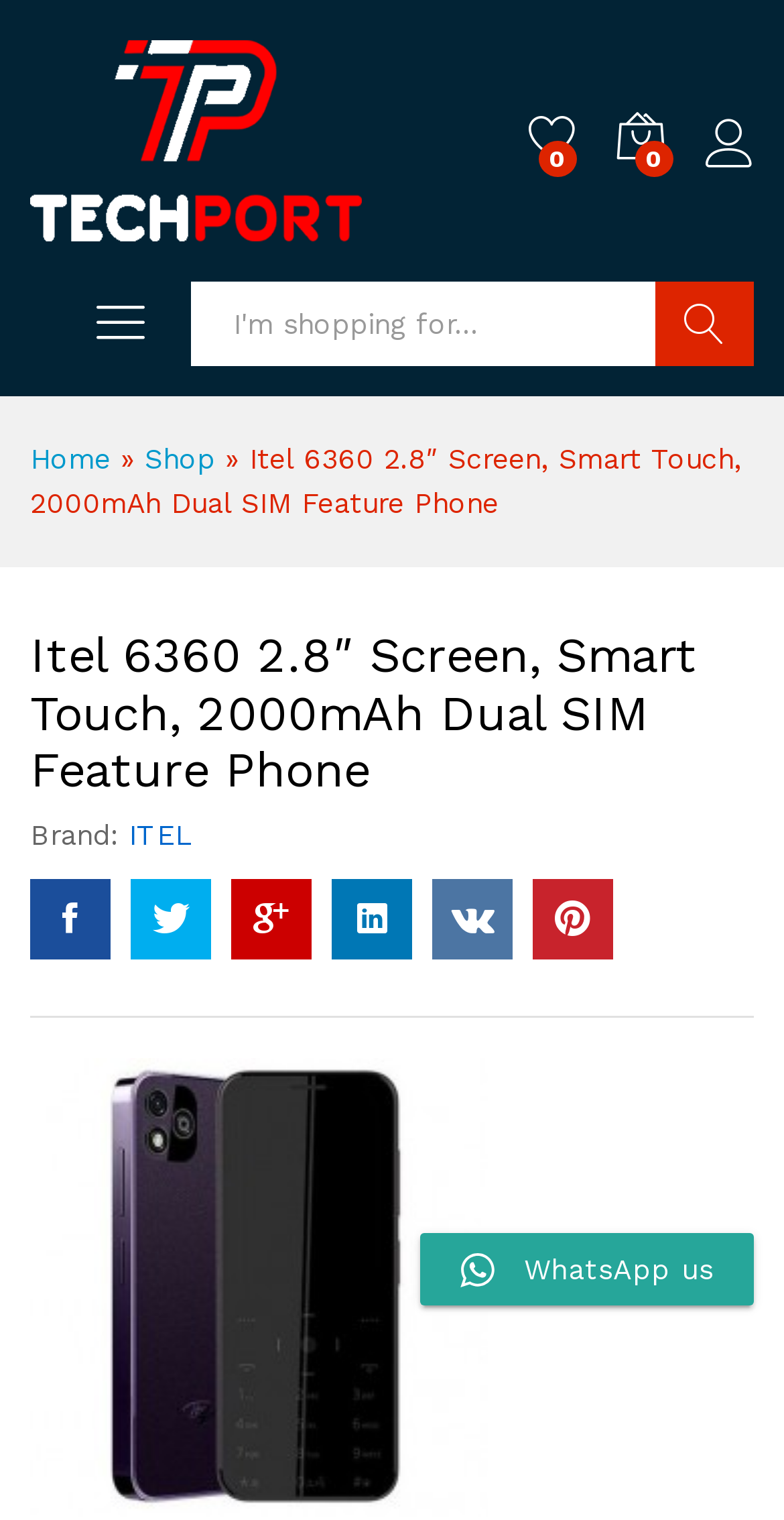How many social media links are available?
Answer the question with a single word or phrase derived from the image.

6